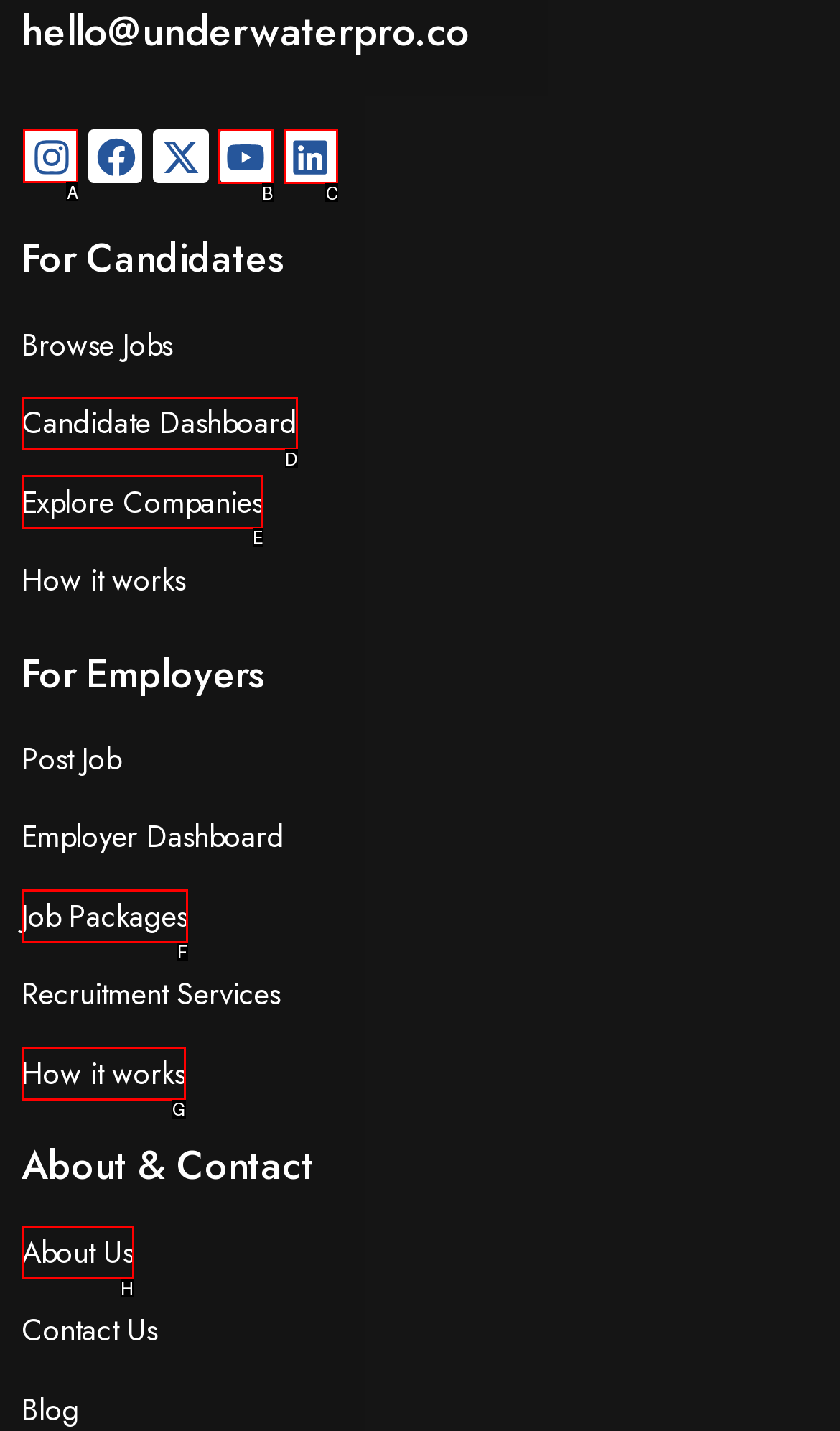Specify which UI element should be clicked to accomplish the task: View Instagram profile. Answer with the letter of the correct choice.

A